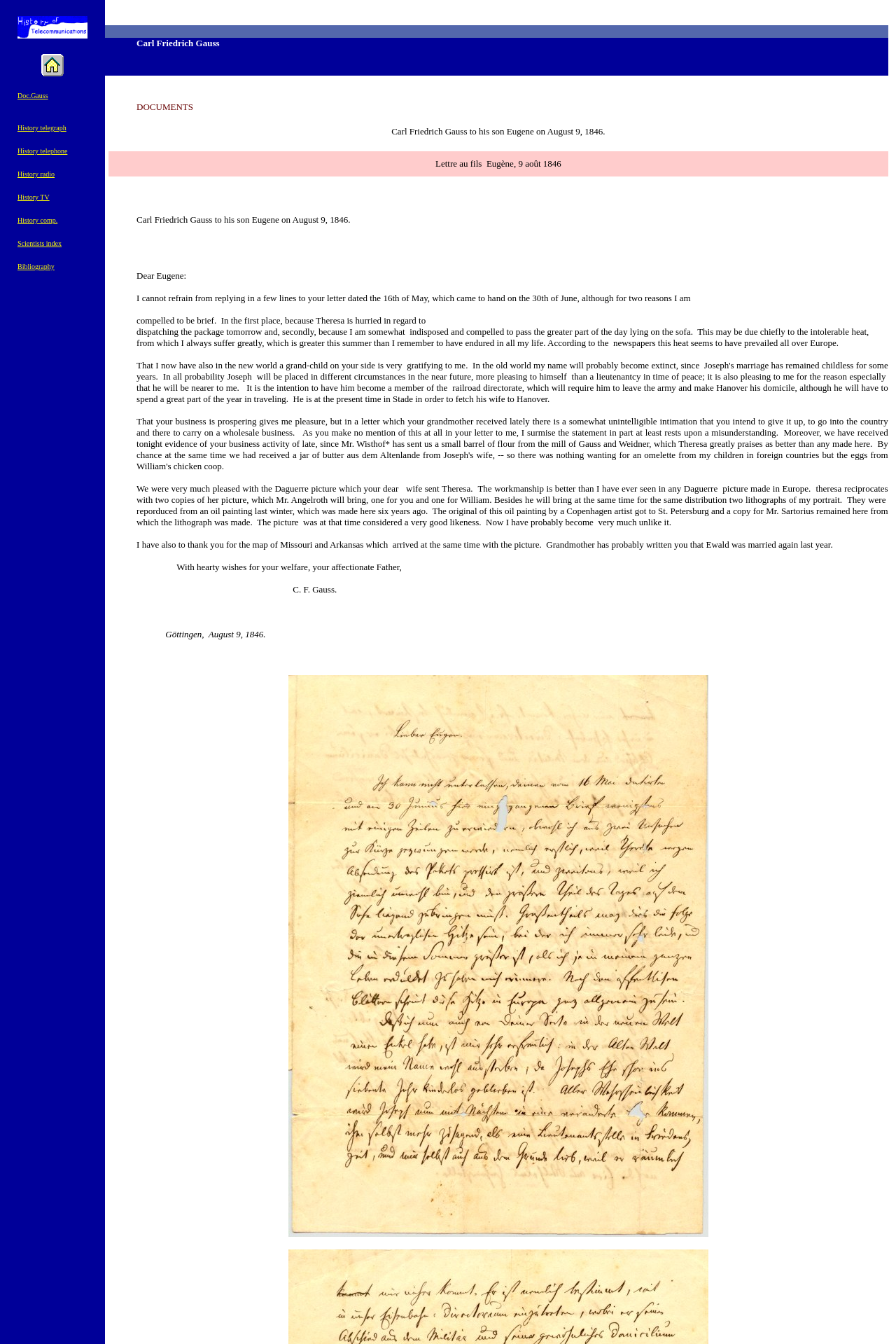Find the bounding box coordinates of the element you need to click on to perform this action: 'Click on the link 'History telephone''. The coordinates should be represented by four float values between 0 and 1, in the format [left, top, right, bottom].

[0.02, 0.109, 0.075, 0.115]